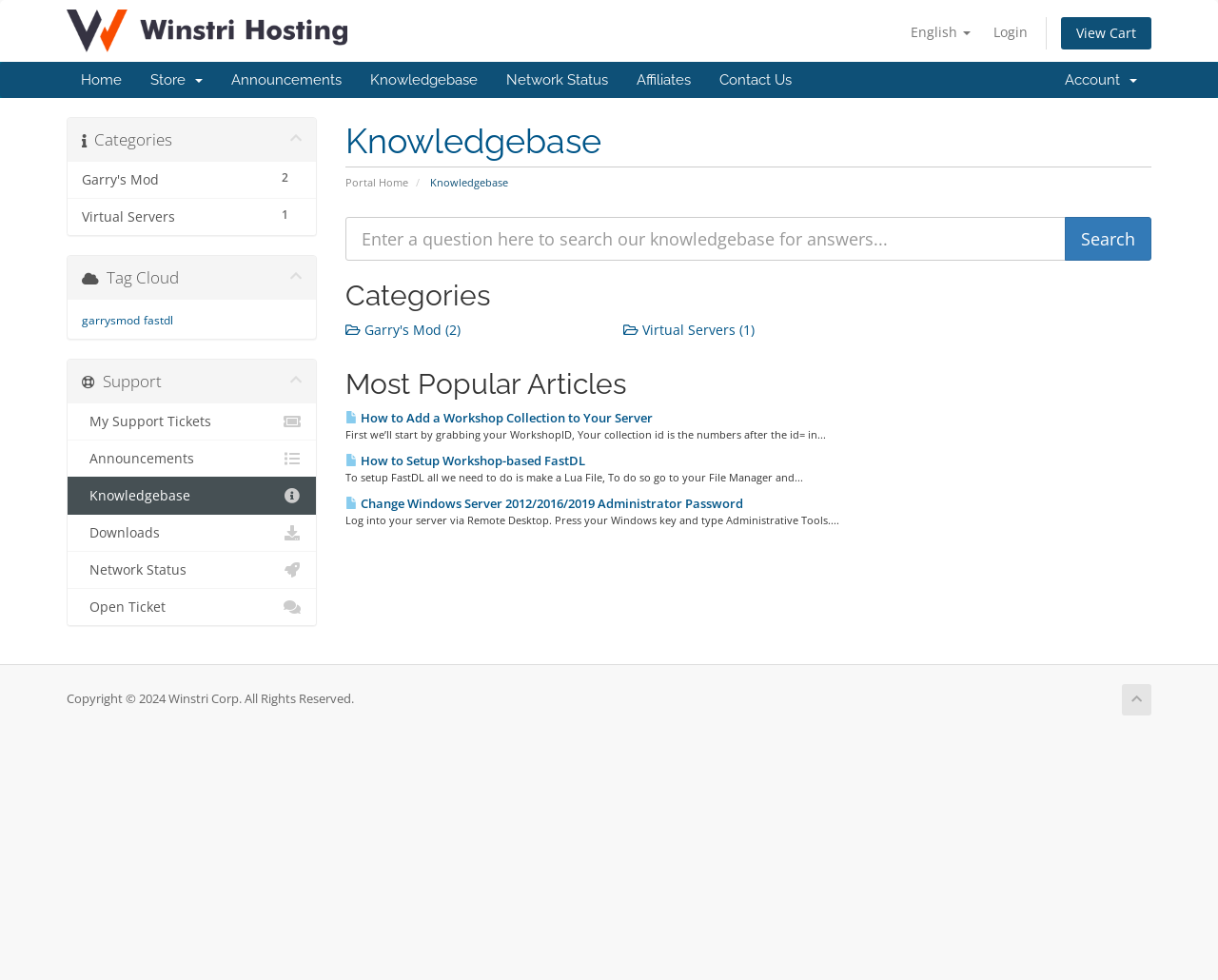What is the copyright year?
Based on the image content, provide your answer in one word or a short phrase.

2024